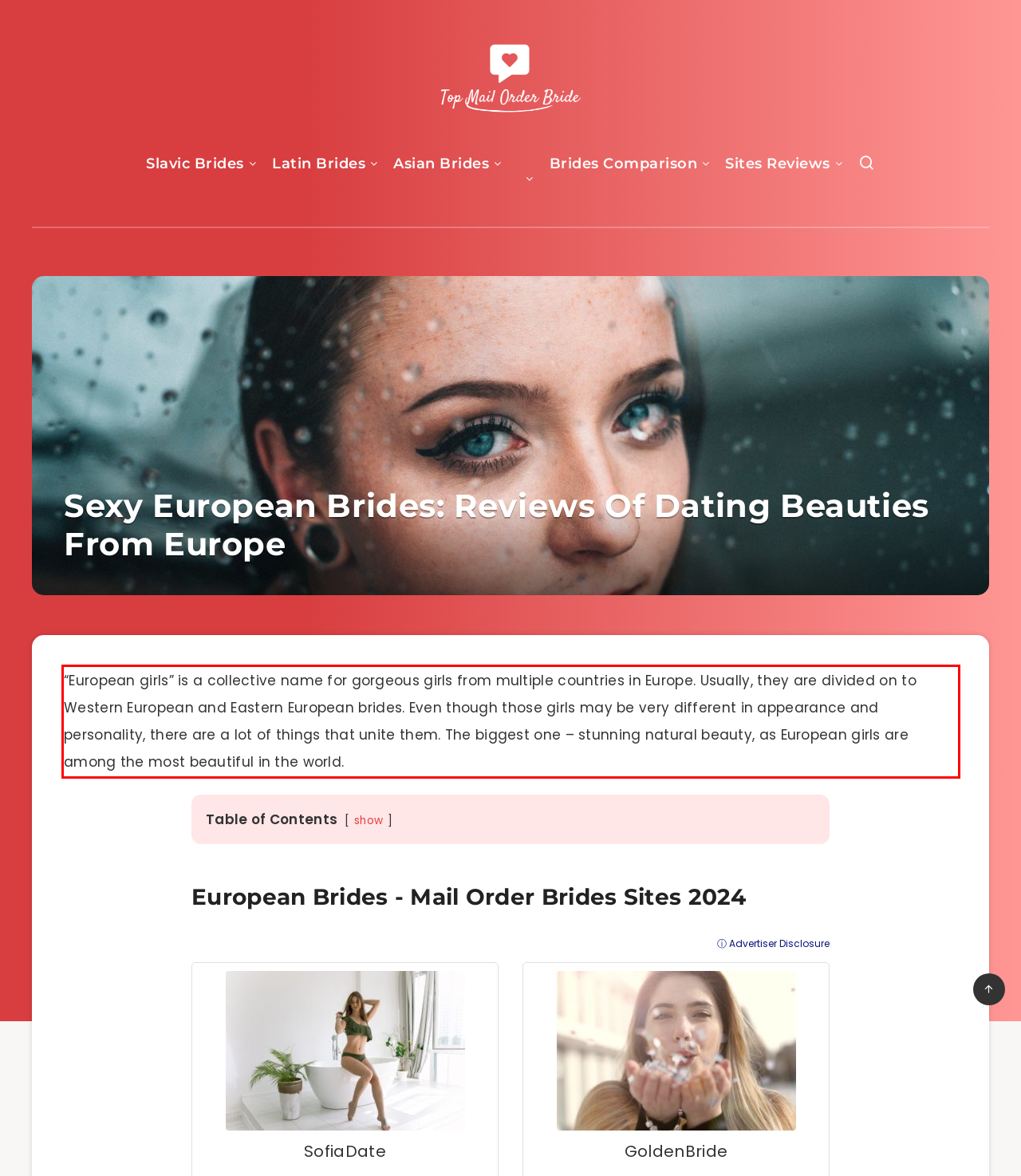You have a screenshot of a webpage with a red bounding box. Identify and extract the text content located inside the red bounding box.

“European girls” is a collective name for gorgeous girls from multiple countries in Europe. Usually, they are divided on to Western European and Eastern European brides. Even though those girls may be very different in appearance and personality, there are a lot of things that unite them. The biggest one – stunning natural beauty, as European girls are among the most beautiful in the world.